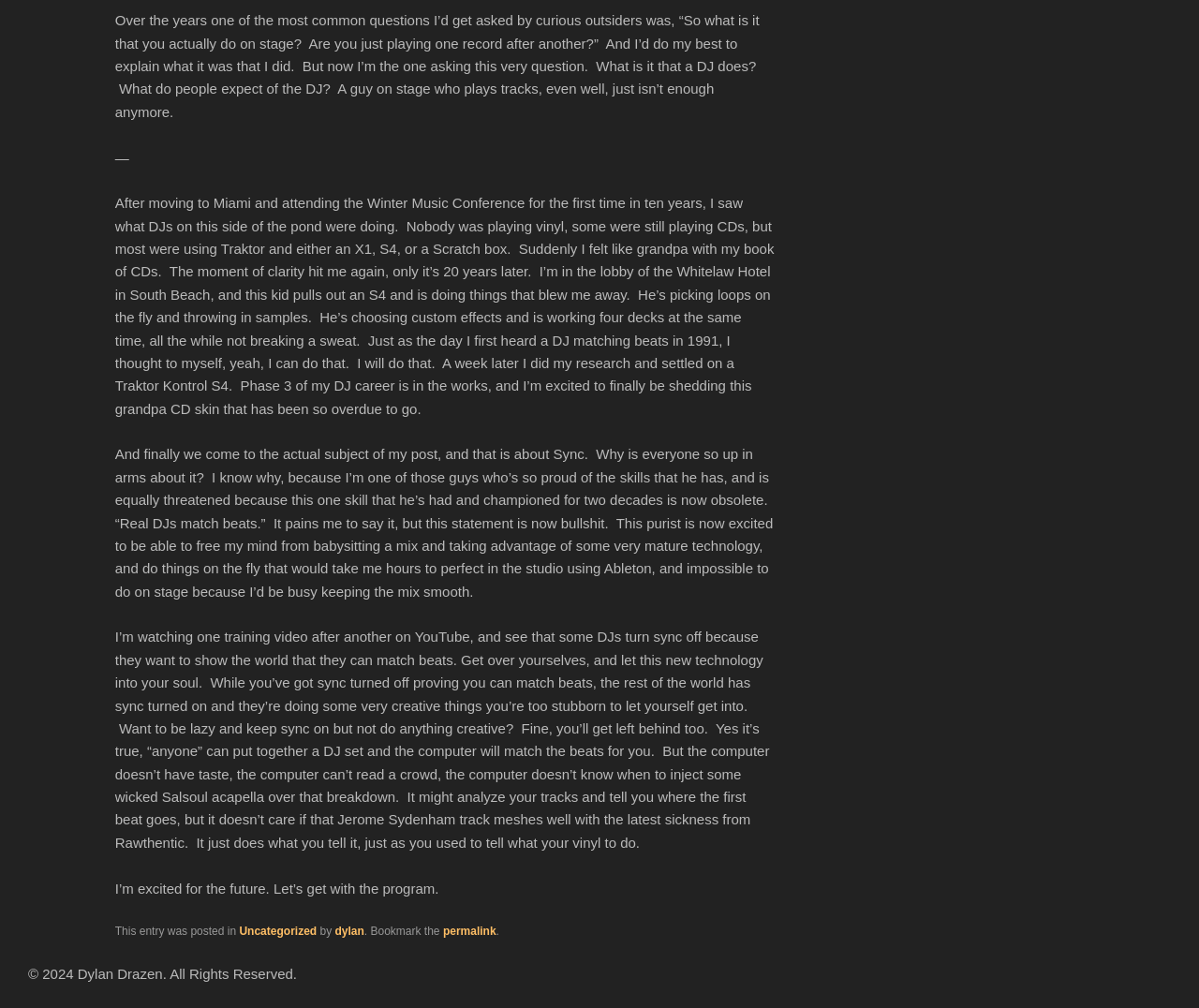What does the author think the computer can't do?
Provide a comprehensive and detailed answer to the question.

The author believes that while the computer can match beats, it can't read a crowd or have taste, which are essential skills for a DJ.